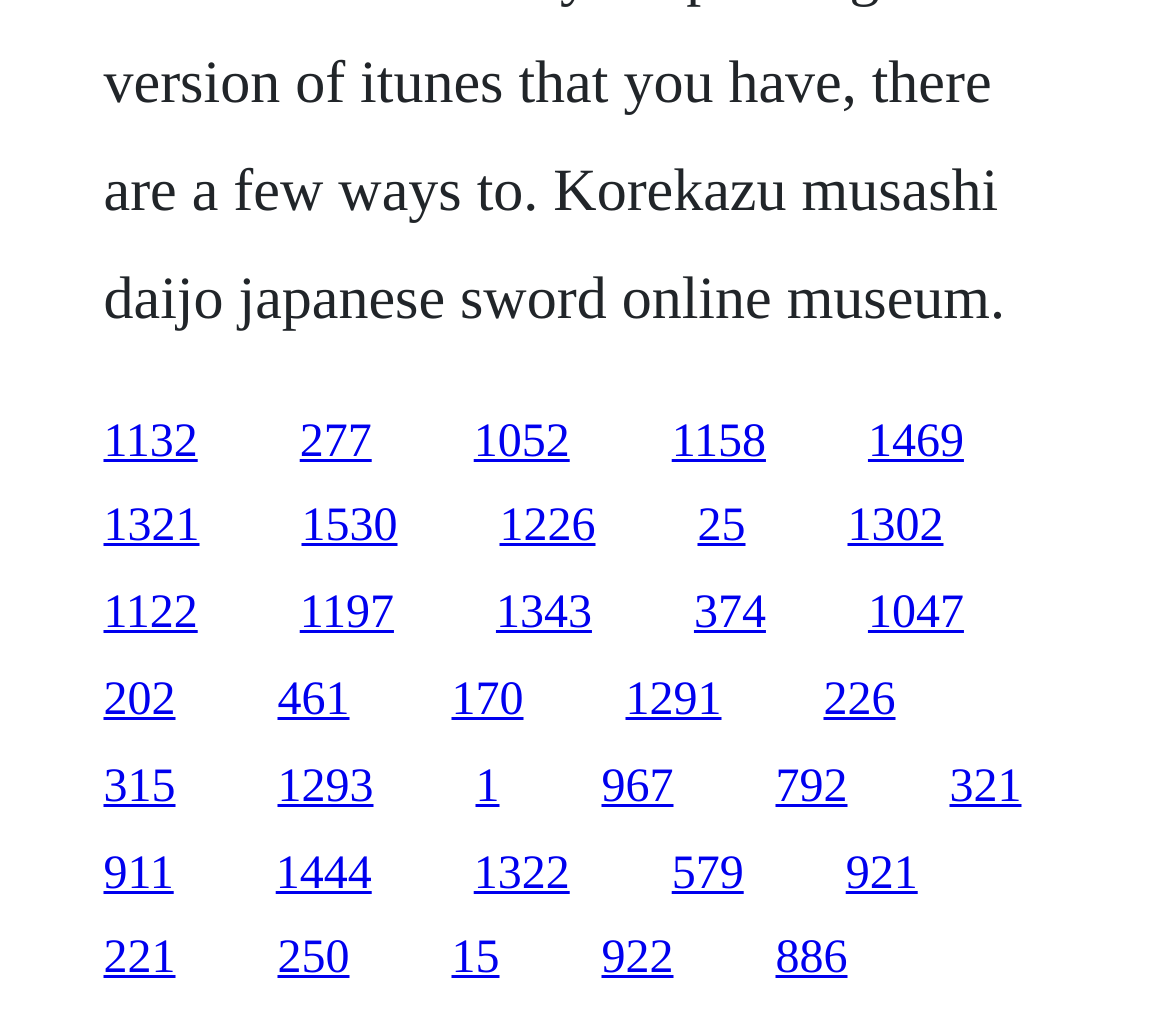How many columns of links are there?
Carefully examine the image and provide a detailed answer to the question.

After analyzing the x1 and x2 values of the links, I found that they are all relatively close, indicating that they are stacked vertically in a single column.